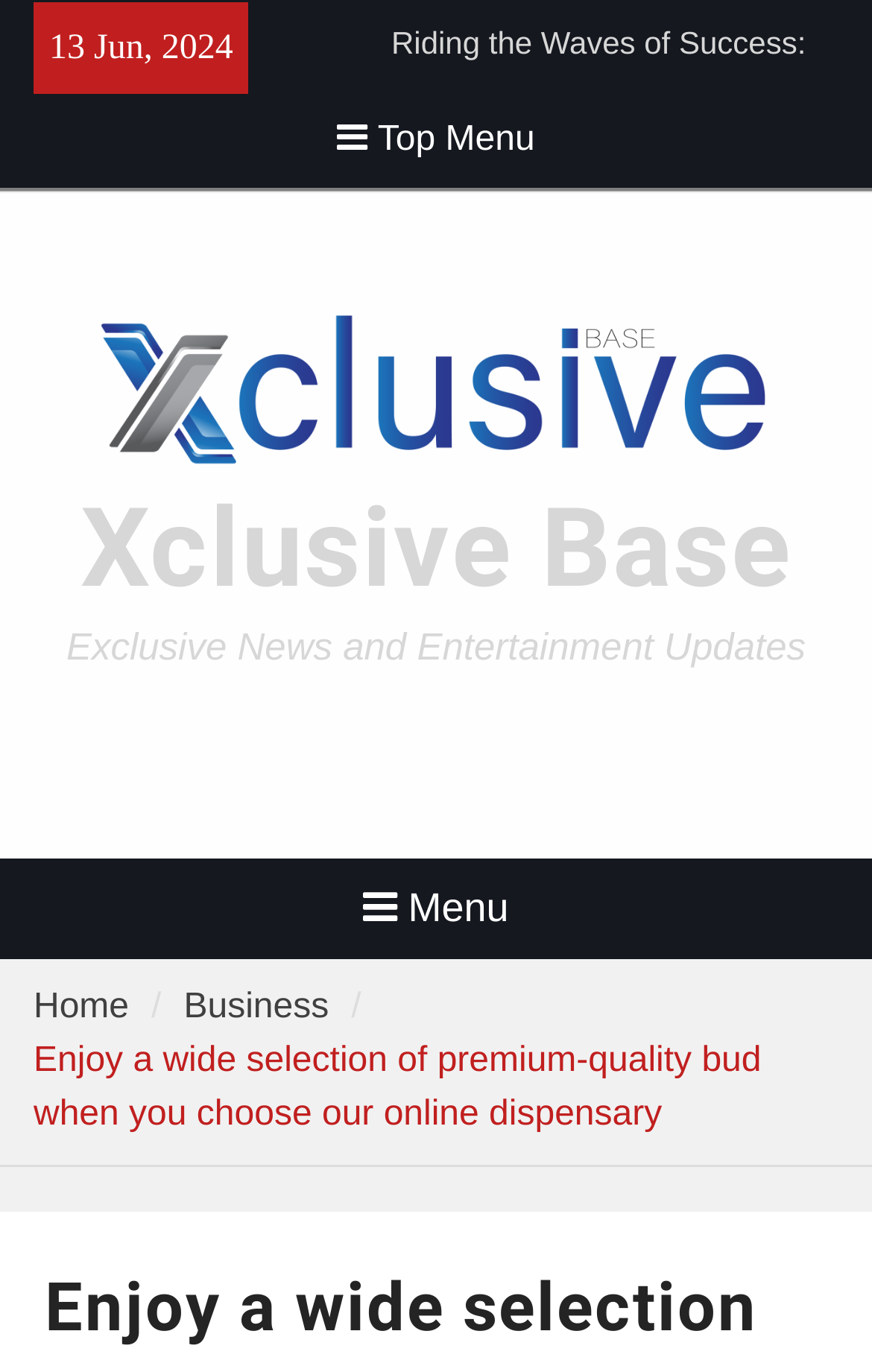Provide your answer to the question using just one word or phrase: What is the purpose of the button with a '' icon?

Top Menu